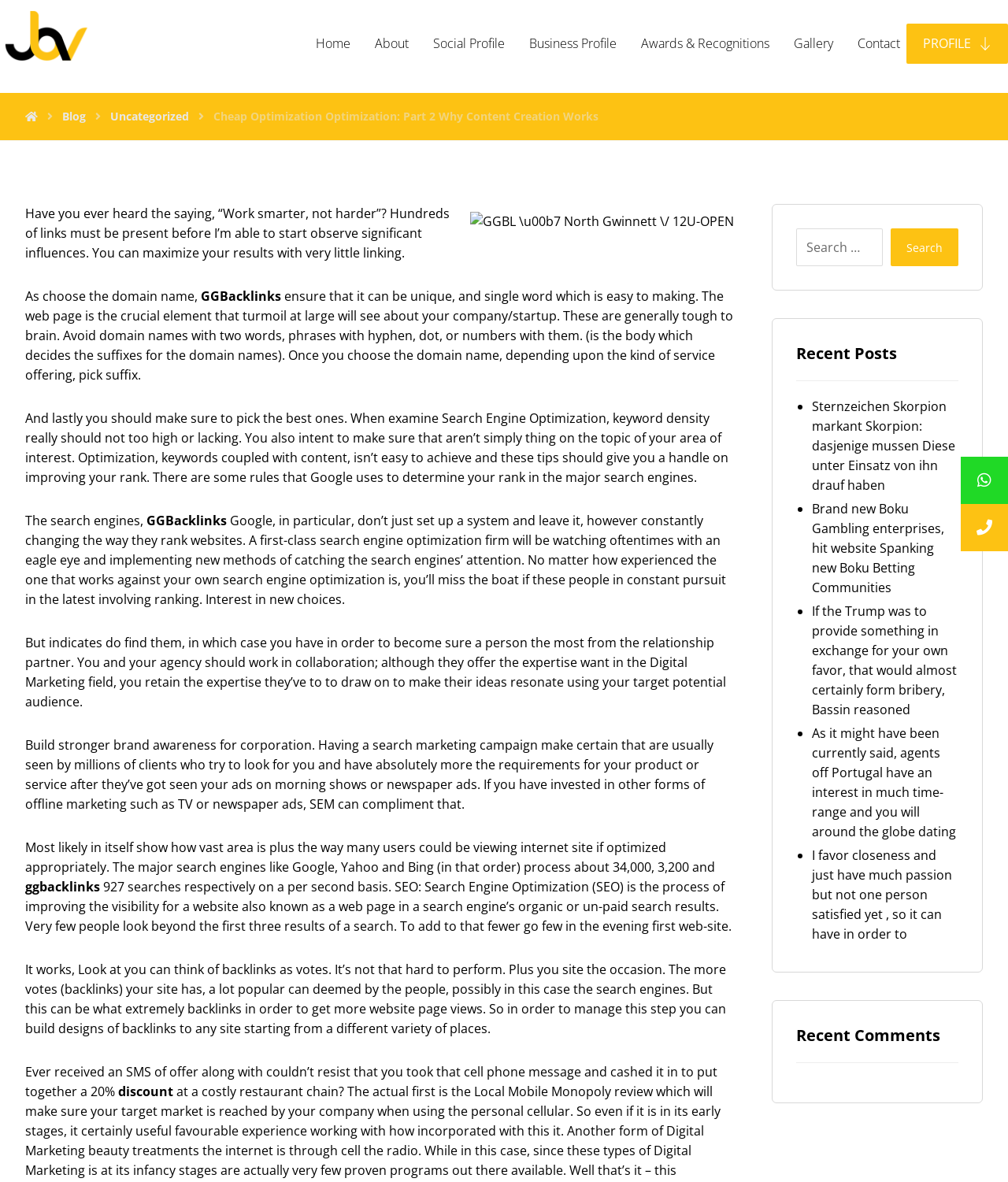Using the given element description, provide the bounding box coordinates (top-left x, top-left y, bottom-right x, bottom-right y) for the corresponding UI element in the screenshot: alt="Jack Ben Vincent"

[0.0, 0.007, 0.092, 0.053]